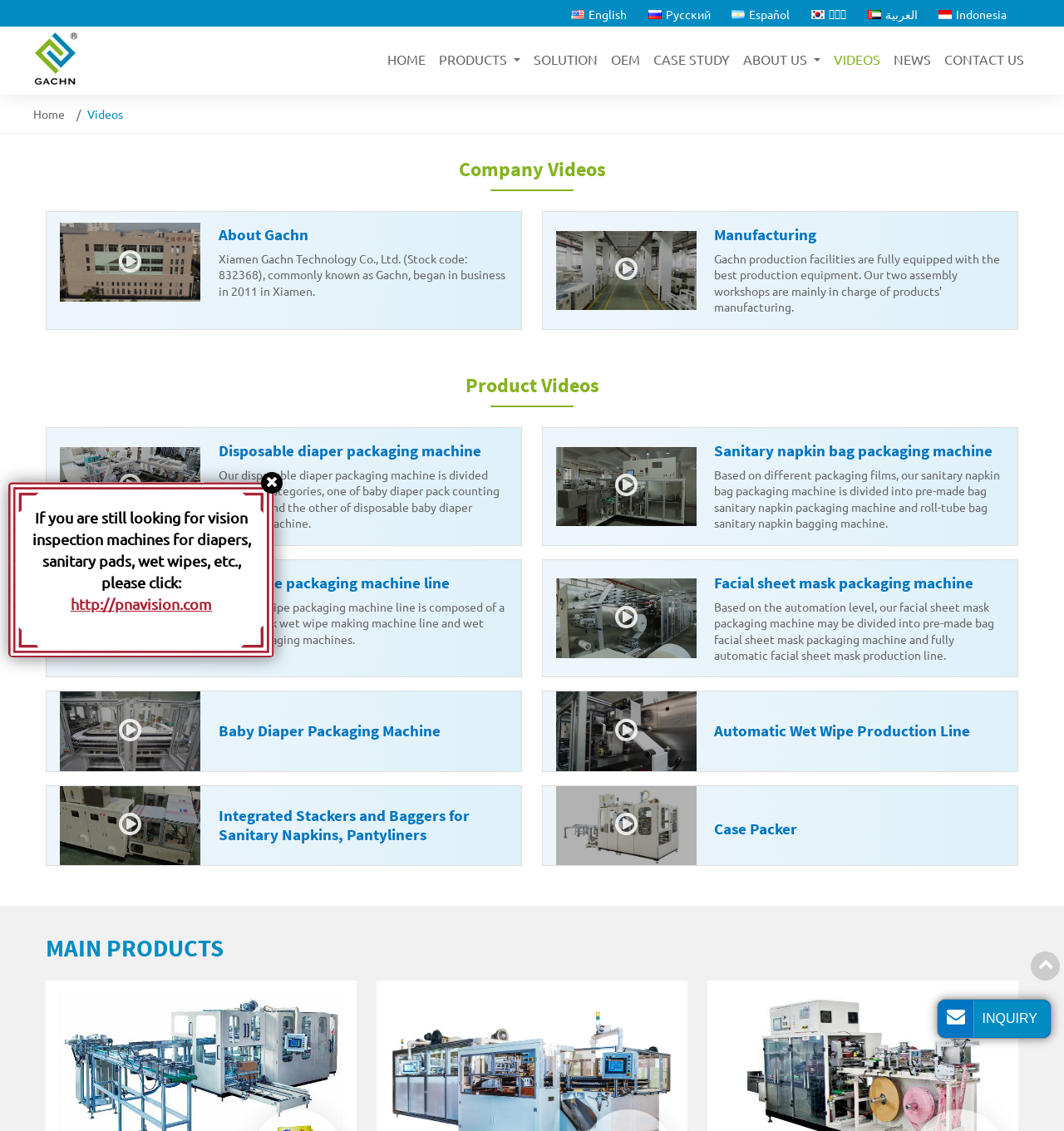Bounding box coordinates are given in the format (top-left x, top-left y, bottom-right x, bottom-right y). All values should be floating point numbers between 0 and 1. Provide the bounding box coordinate for the UI element described as: About Us +

[0.692, 0.041, 0.777, 0.064]